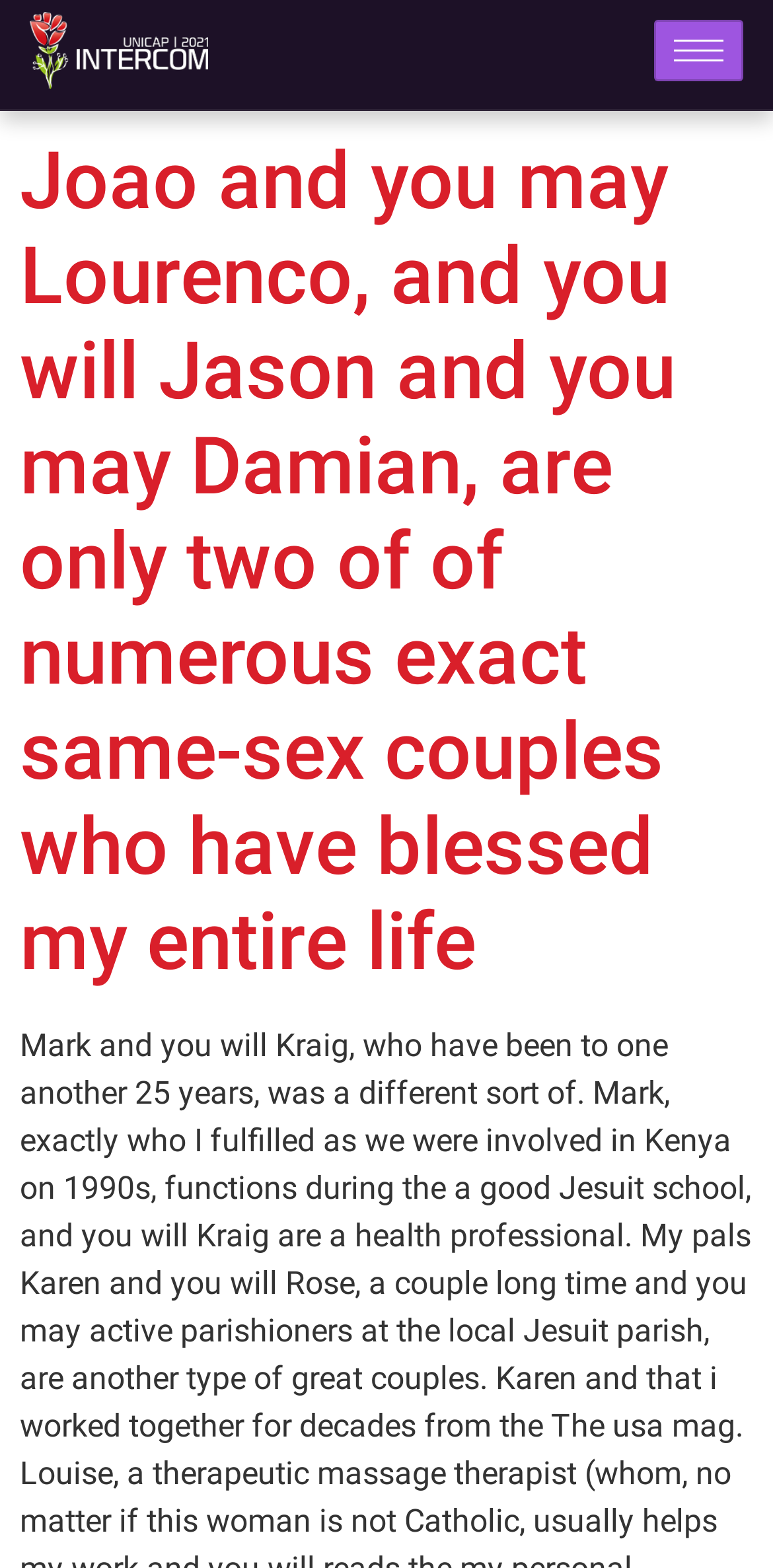Find the bounding box coordinates for the HTML element described in this sentence: "parent_node: PÁGINA INICIAL". Provide the coordinates as four float numbers between 0 and 1, in the format [left, top, right, bottom].

[0.846, 0.013, 0.962, 0.052]